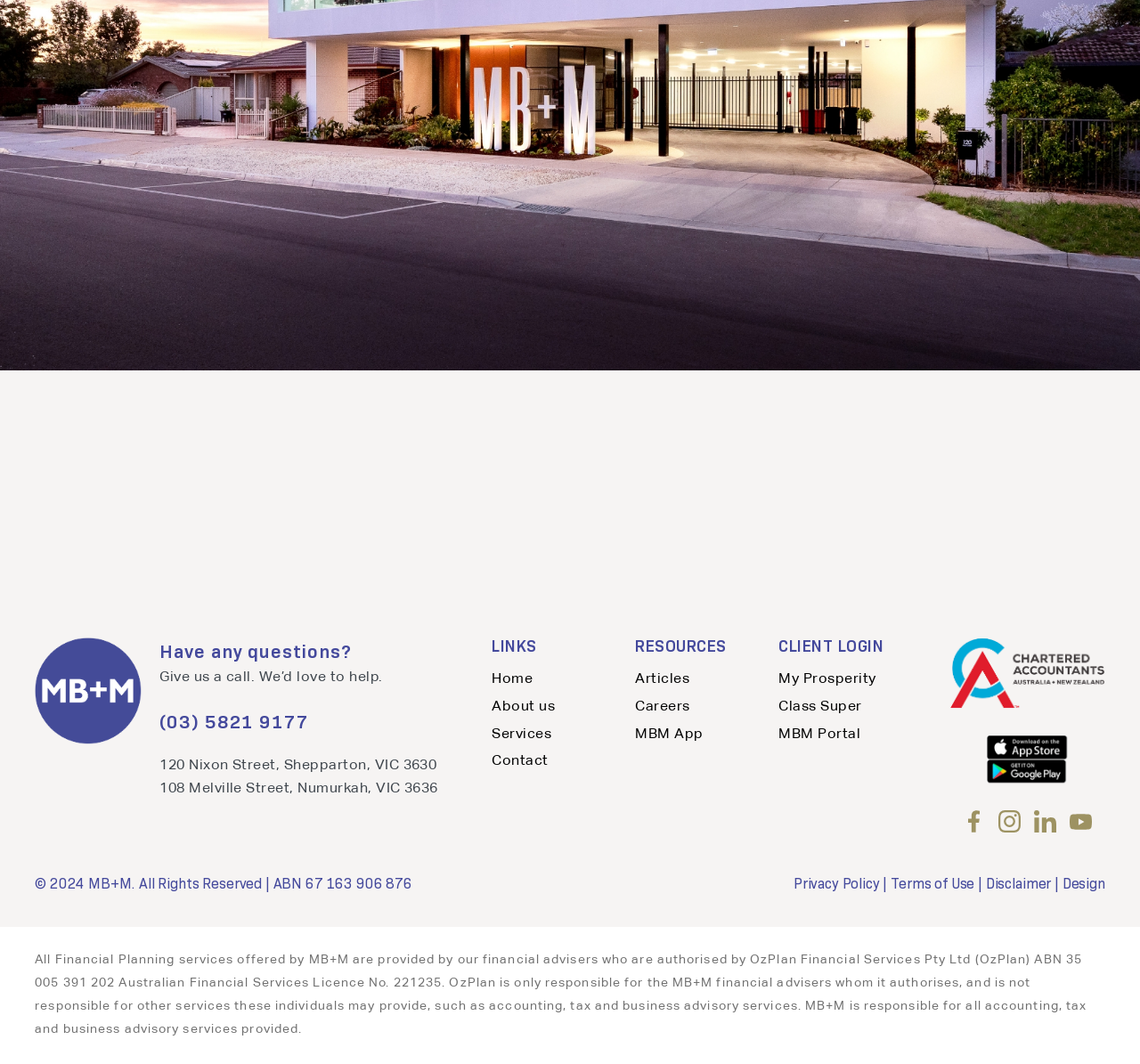Based on the element description LinkedIn, identify the bounding box coordinates for the UI element. The coordinates should be in the format (top-left x, top-left y, bottom-right x, bottom-right y) and within the 0 to 1 range.

[0.907, 0.762, 0.926, 0.783]